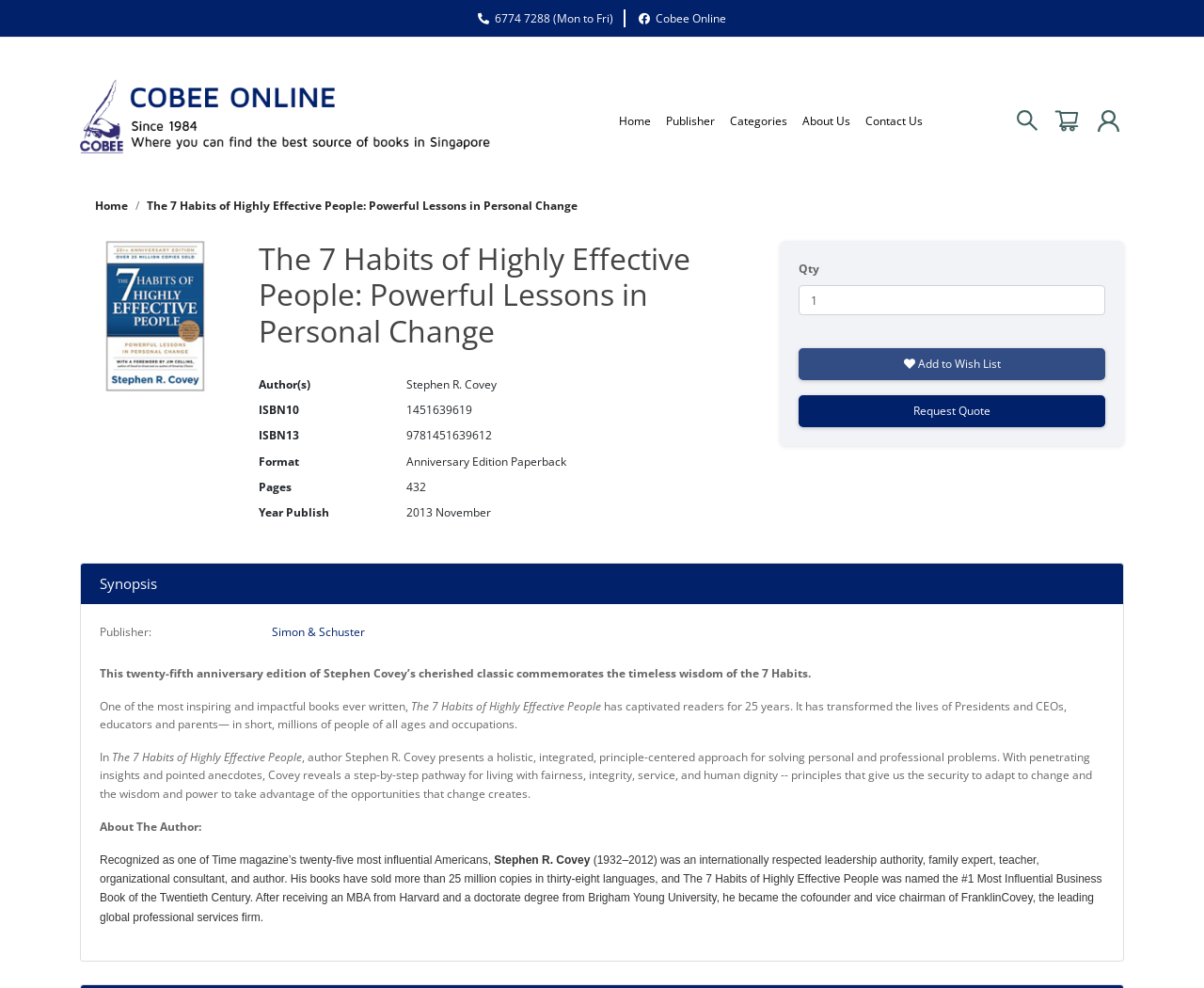Please locate the bounding box coordinates of the element that needs to be clicked to achieve the following instruction: "Add to Wish List". The coordinates should be four float numbers between 0 and 1, i.e., [left, top, right, bottom].

[0.663, 0.353, 0.918, 0.385]